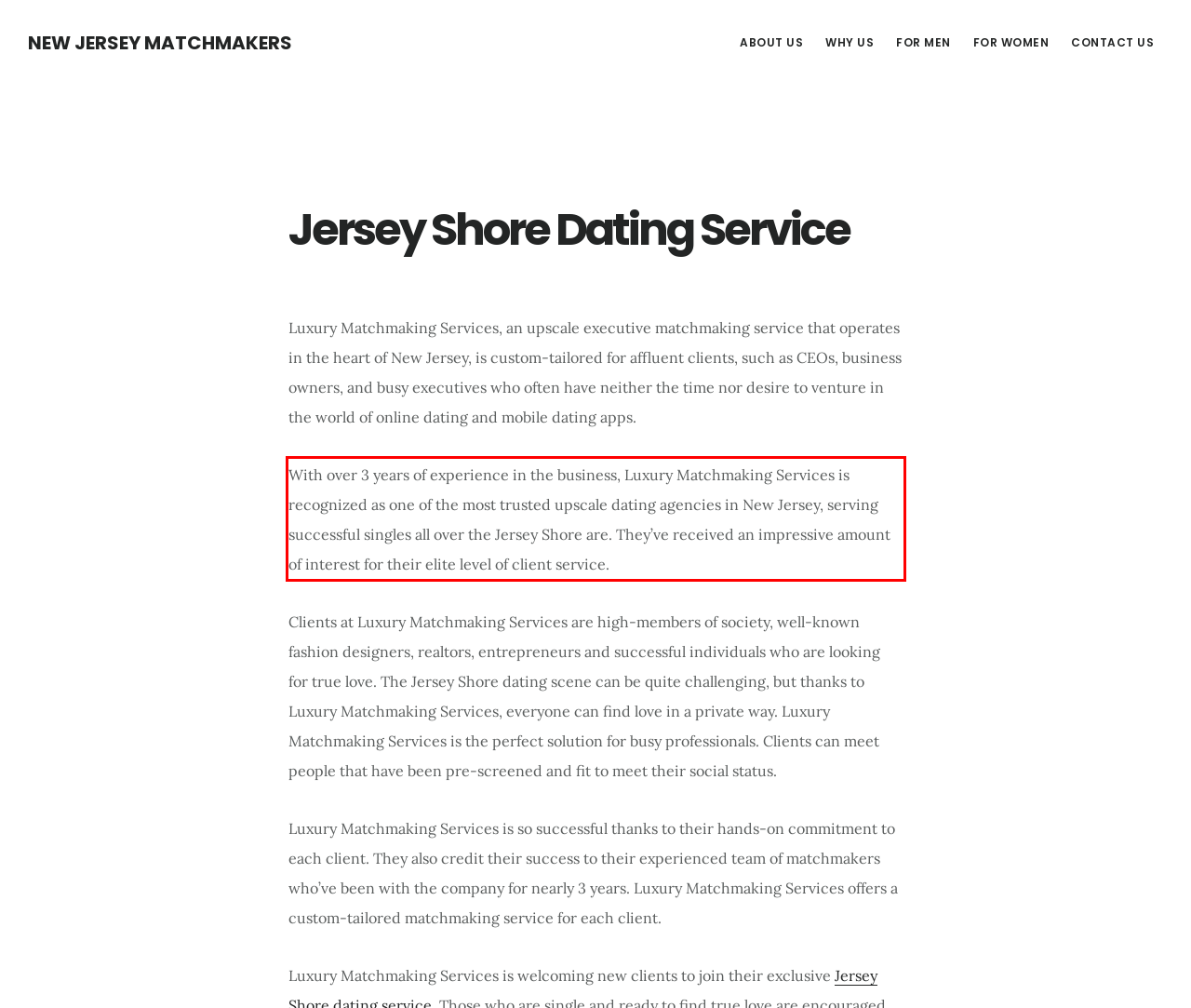Please perform OCR on the text within the red rectangle in the webpage screenshot and return the text content.

With over 3 years of experience in the business, Luxury Matchmaking Services is recognized as one of the most trusted upscale dating agencies in New Jersey, serving successful singles all over the Jersey Shore are. They’ve received an impressive amount of interest for their elite level of client service.